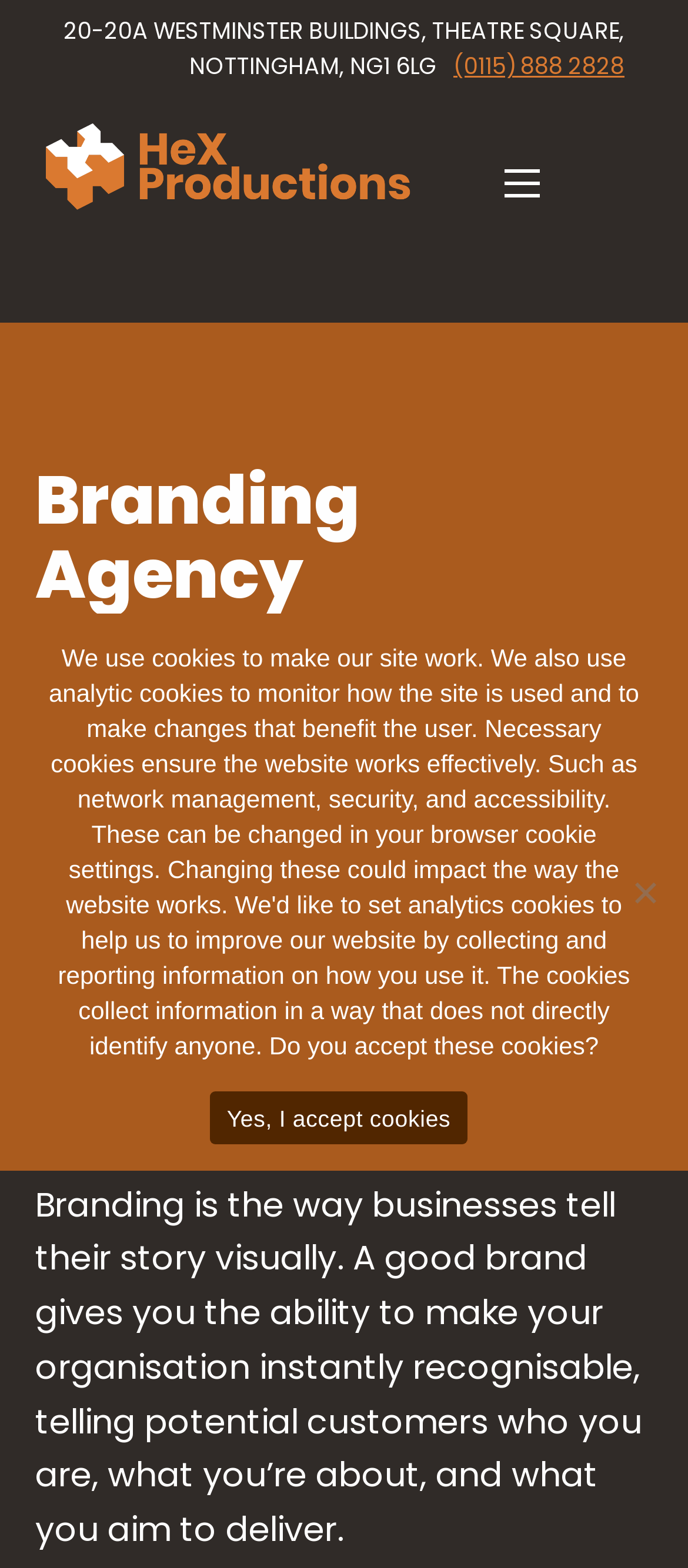What is the purpose of branding according to HeX Productions?
Look at the image and provide a short answer using one word or a phrase.

to make organisation instantly recognisable